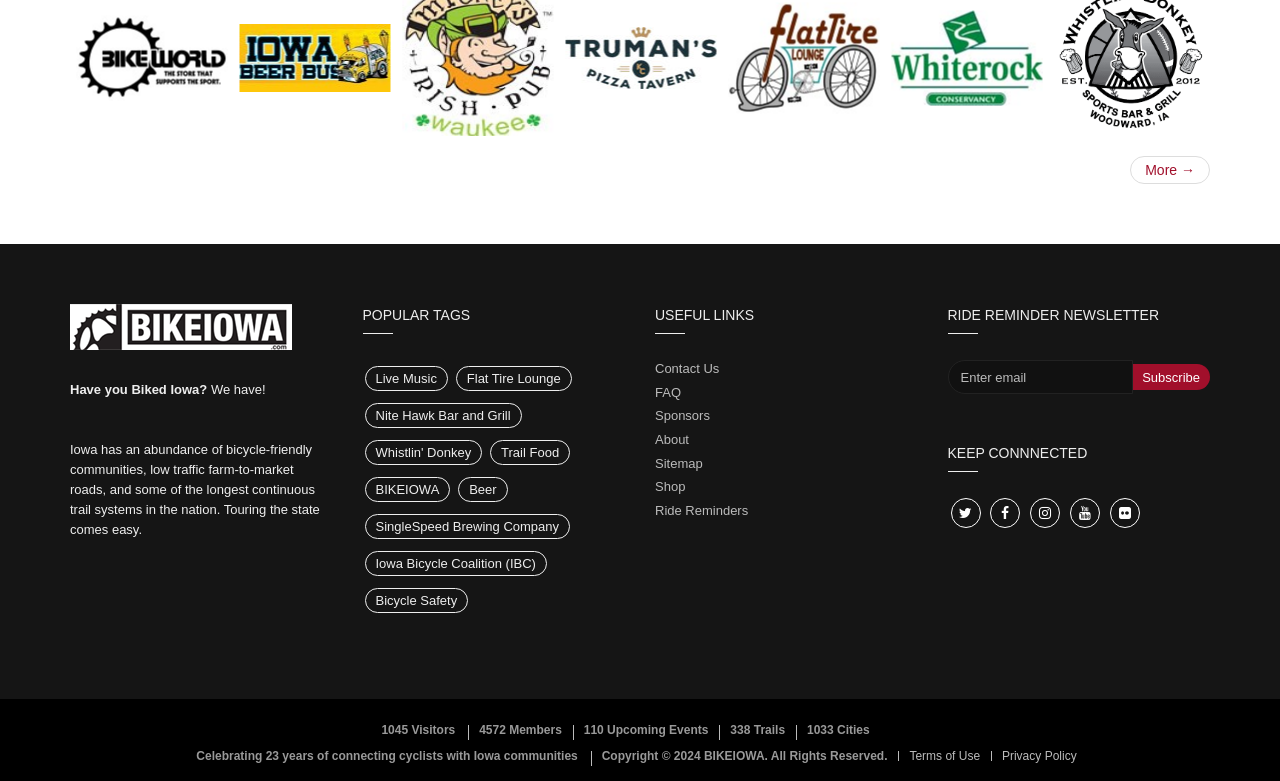Given the element description Nite Hawk Bar and Grill, specify the bounding box coordinates of the corresponding UI element in the format (top-left x, top-left y, bottom-right x, bottom-right y). All values must be between 0 and 1.

[0.285, 0.516, 0.408, 0.548]